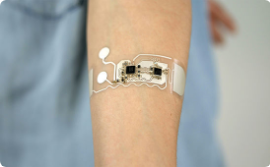Give a comprehensive caption that covers the entire image content.

The image showcases an innovative application of printed electronics technology, specifically in the realm of wearable devices. Featured prominently is a device adhered to the arm, highlighting a transparent and flexible circuit that integrates sensors and electronic components. This design embodies the advancement of printed electronics, representing a pivotal step in research and development aimed at creating sustainable, user-friendly health monitoring solutions. The device is indicative of the ongoing efforts within the industry to leverage technological innovation for enhancing personal health management and improving the quality of life.